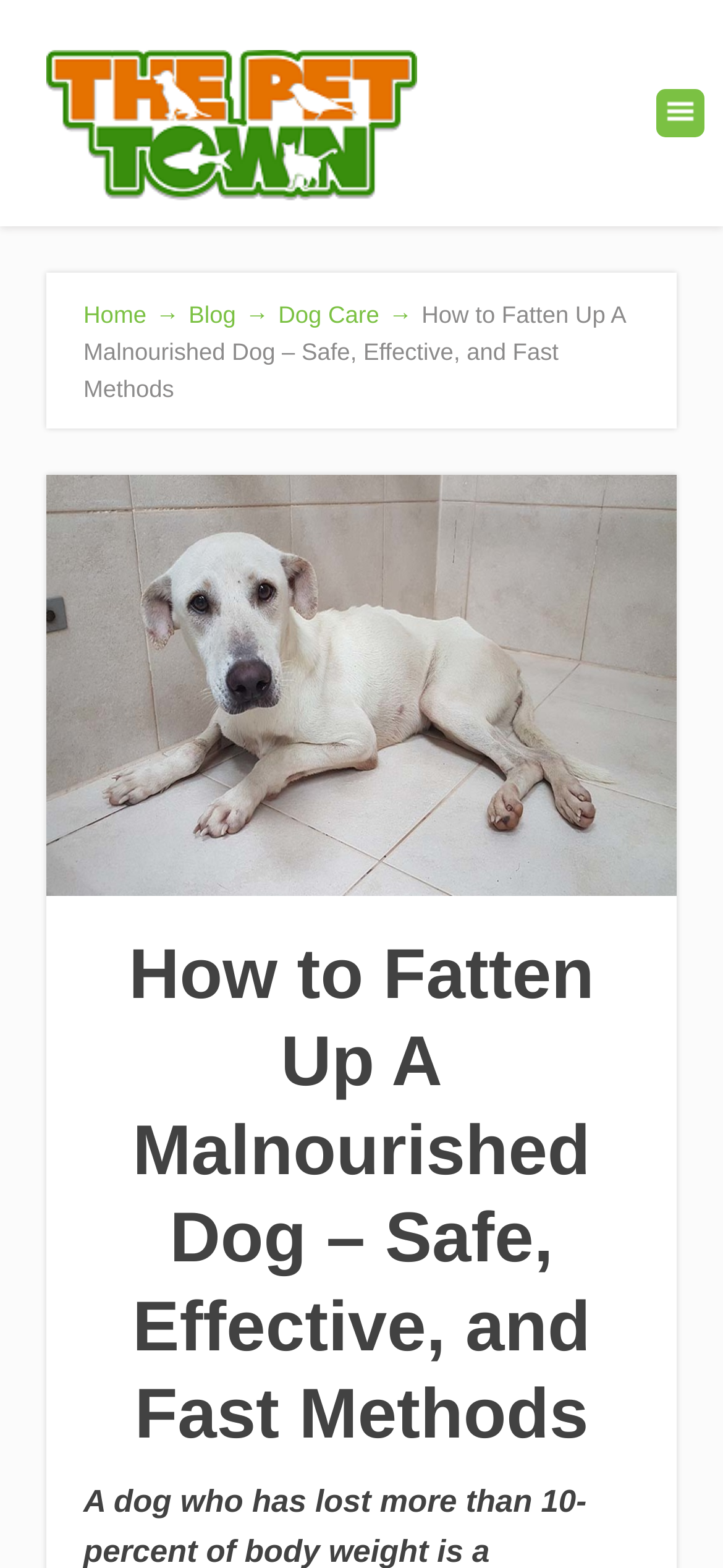Extract the primary header of the webpage and generate its text.

How to Fatten Up A Malnourished Dog – Safe, Effective, and Fast Methods